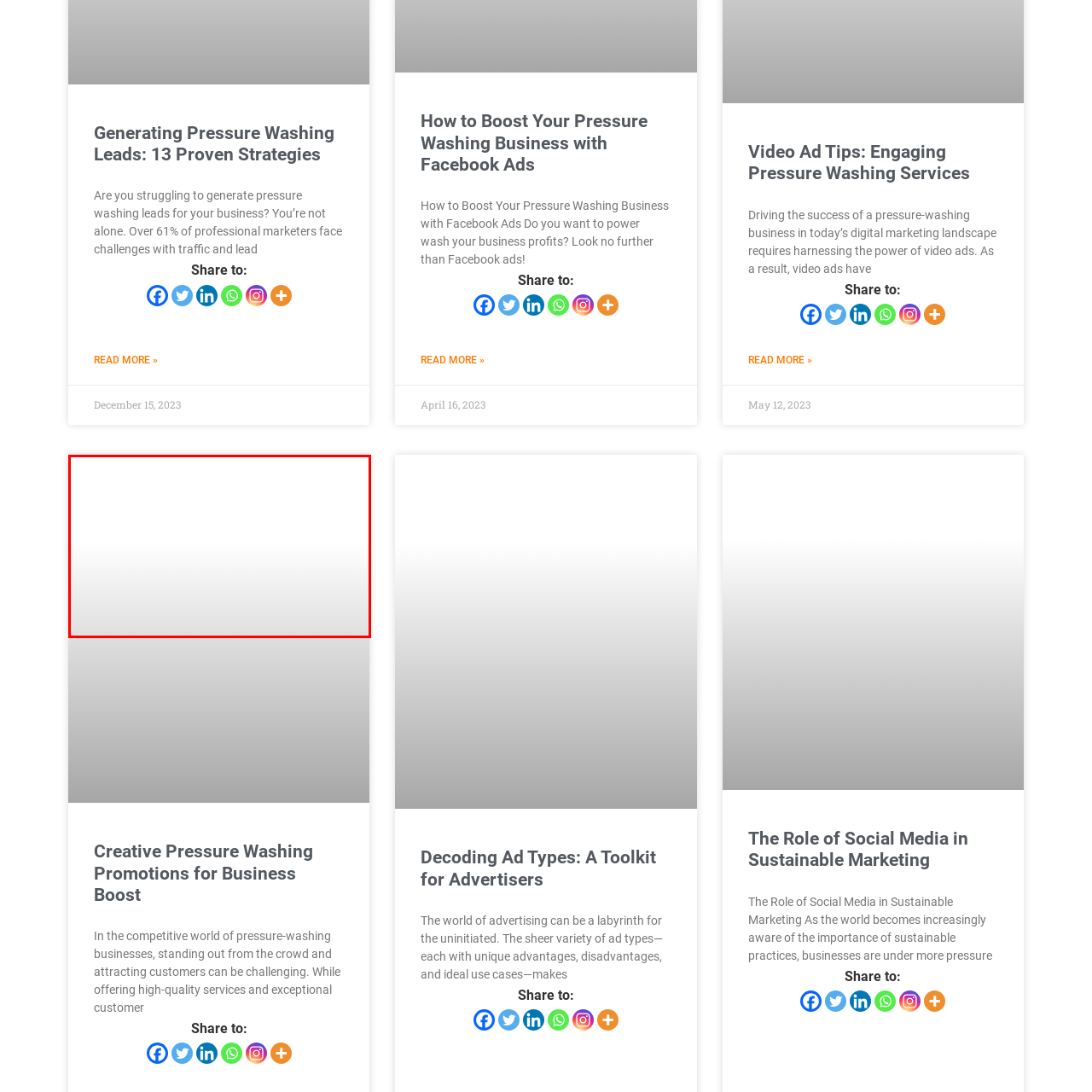Describe in detail the visual elements within the red-lined box.

The image illustrates a promotional visual related to pressure washing services, prominently featuring the text "Pressure Washing Service-USA." This promotional element is part of content focused on strategies for generating leads in the pressure washing industry. It aligns with broader topics like digital marketing and advertising, highlighting the importance of online presence and creative promotions for business growth. The context suggests an emphasis on innovative marketing techniques tailored for pressure washing businesses, aiming to attract potential customers and enhance service visibility.